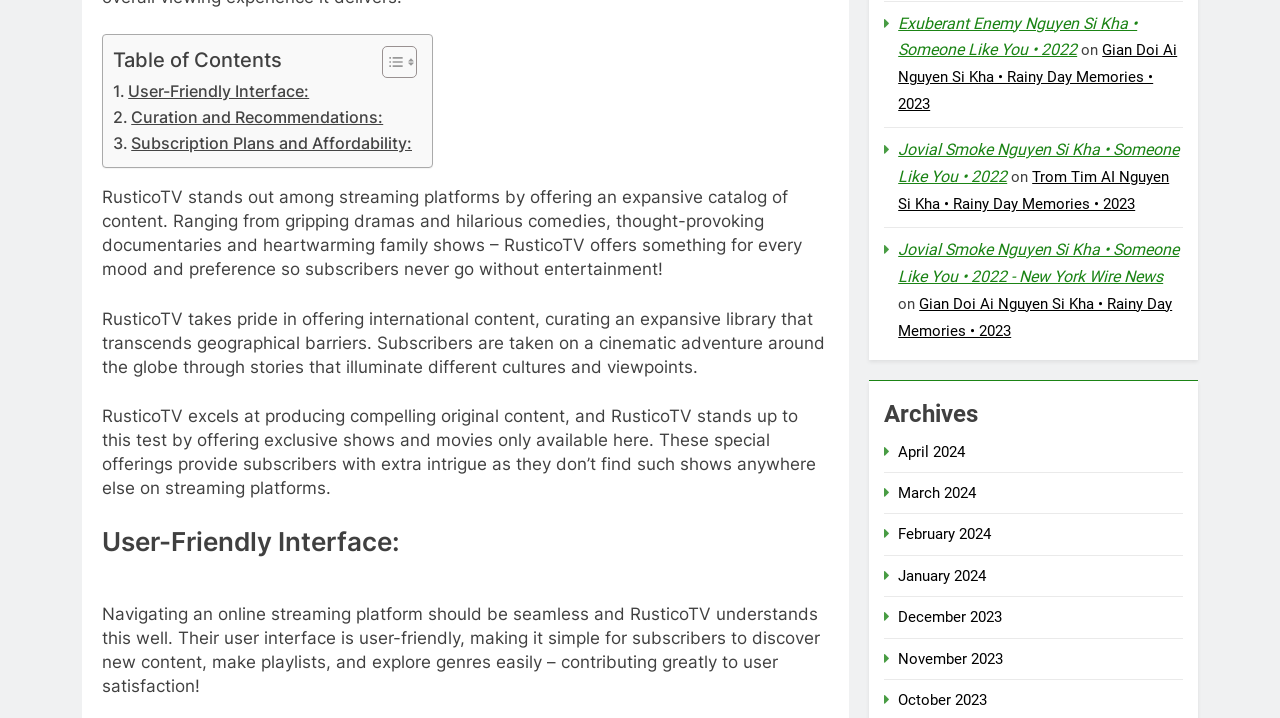What is the purpose of the 'Archives' section?
Based on the image, provide your answer in one word or phrase.

To access past content